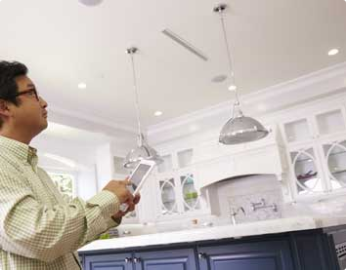Provide a thorough description of the image, including all visible elements.

The image features a modern kitchen setting where a man is engaged in controlling the lighting system, likely using a smart device. He is standing in front of a beautiful, sleek kitchen island with dark blue cabinetry and a light-colored countertop. Exposed light fixtures hang elegantly from the ceiling, illuminating the space. This setup exemplifies the innovative use of lighting control systems, which provide convenience and energy efficiency in home automation, highlighting the capabilities that Rhew Contracting offers in transforming homes into smart environments. The visual reinforces the theme of modern living, showcasing how technology seamlessly integrates with everyday home life.